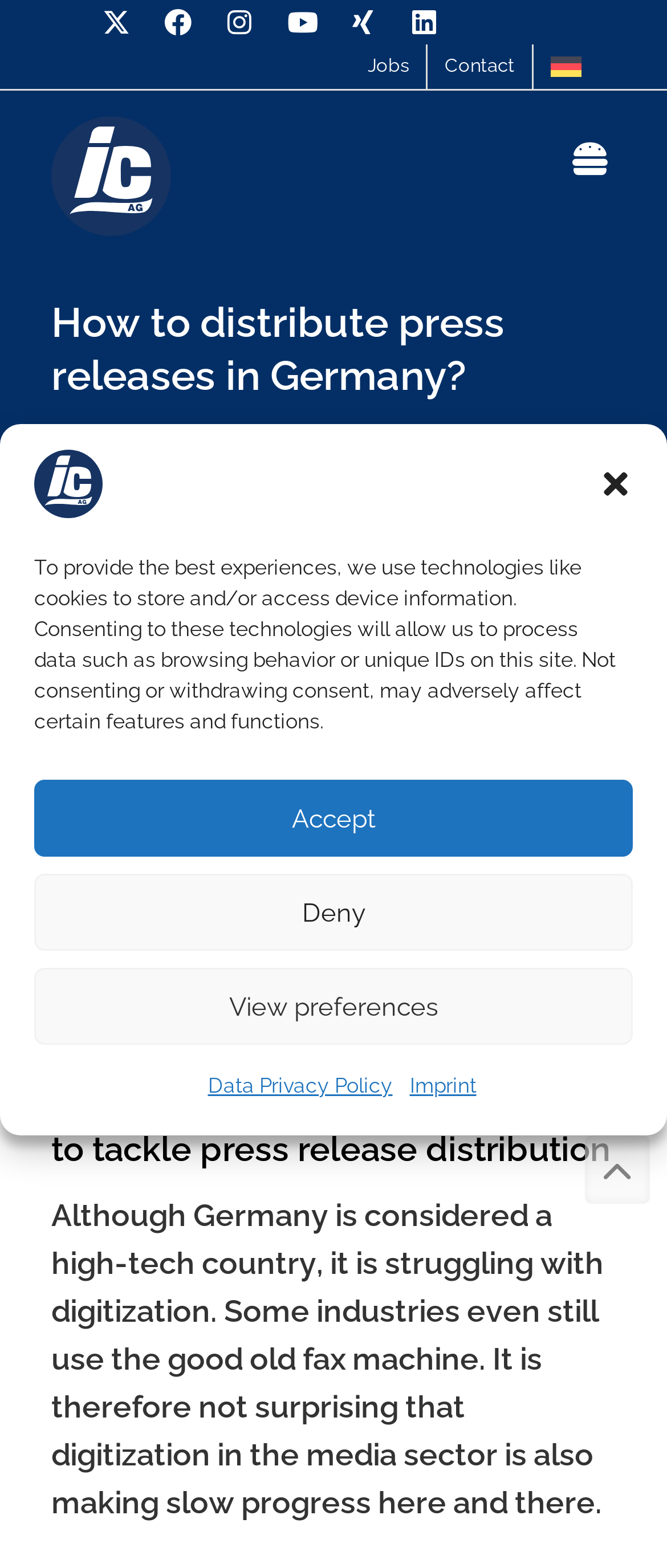Identify the main heading from the webpage and provide its text content.

How to distribute press releases in Germany?